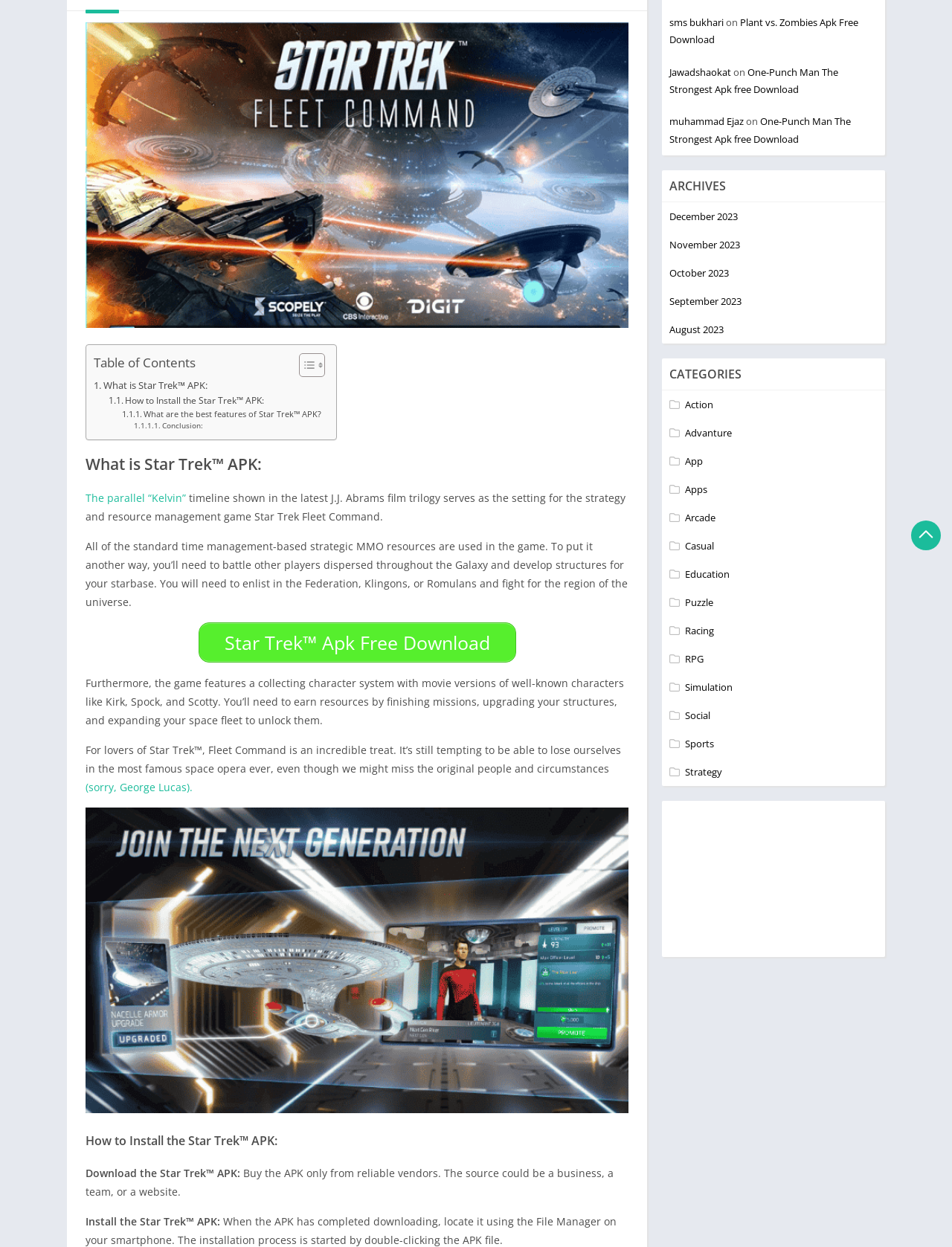Using the format (top-left x, top-left y, bottom-right x, bottom-right y), and given the element description, identify the bounding box coordinates within the screenshot: (sorry, George Lucas).

[0.09, 0.625, 0.202, 0.637]